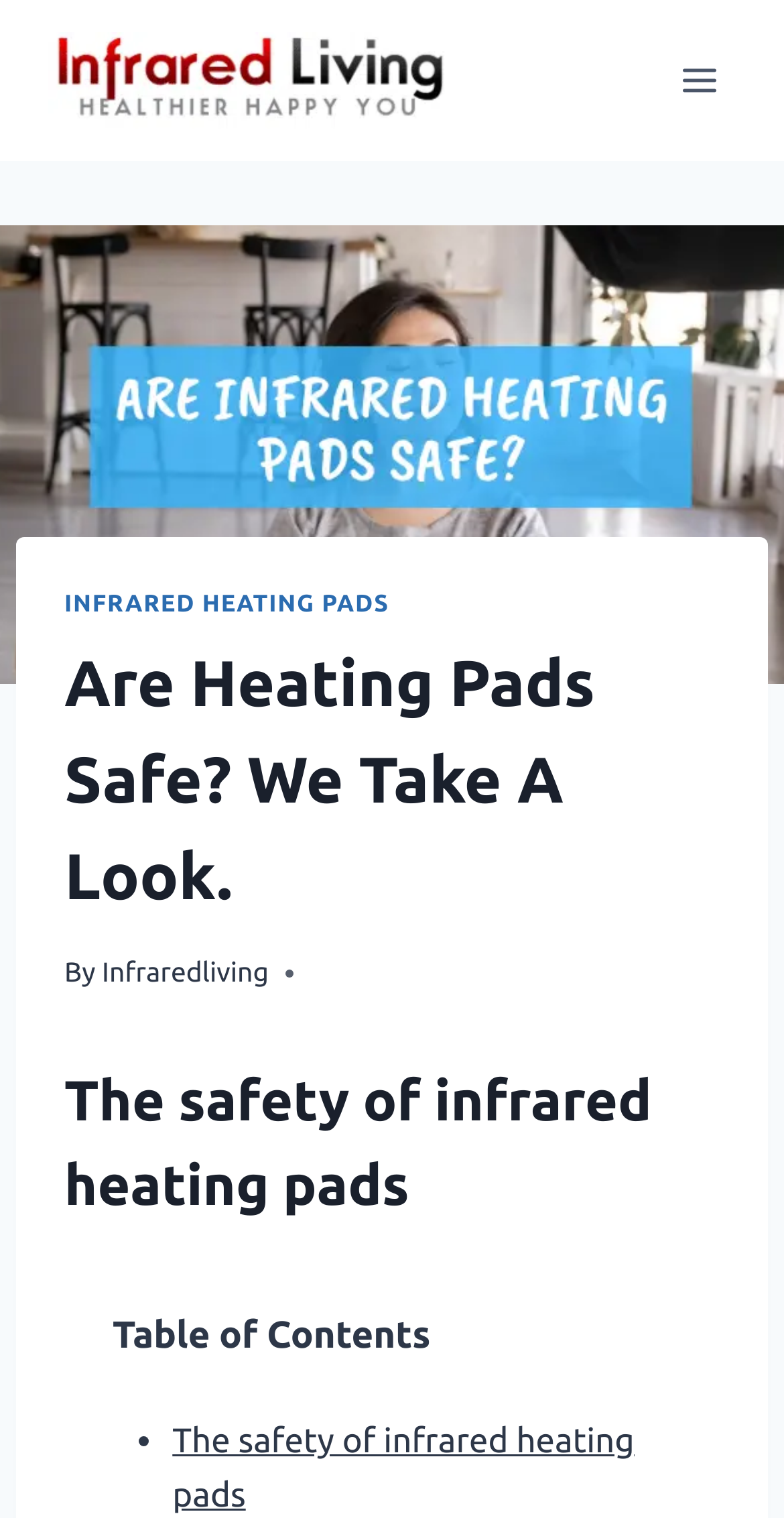Provide the bounding box coordinates for the UI element described in this sentence: "Infrared Heating Pads". The coordinates should be four float values between 0 and 1, i.e., [left, top, right, bottom].

[0.082, 0.389, 0.496, 0.407]